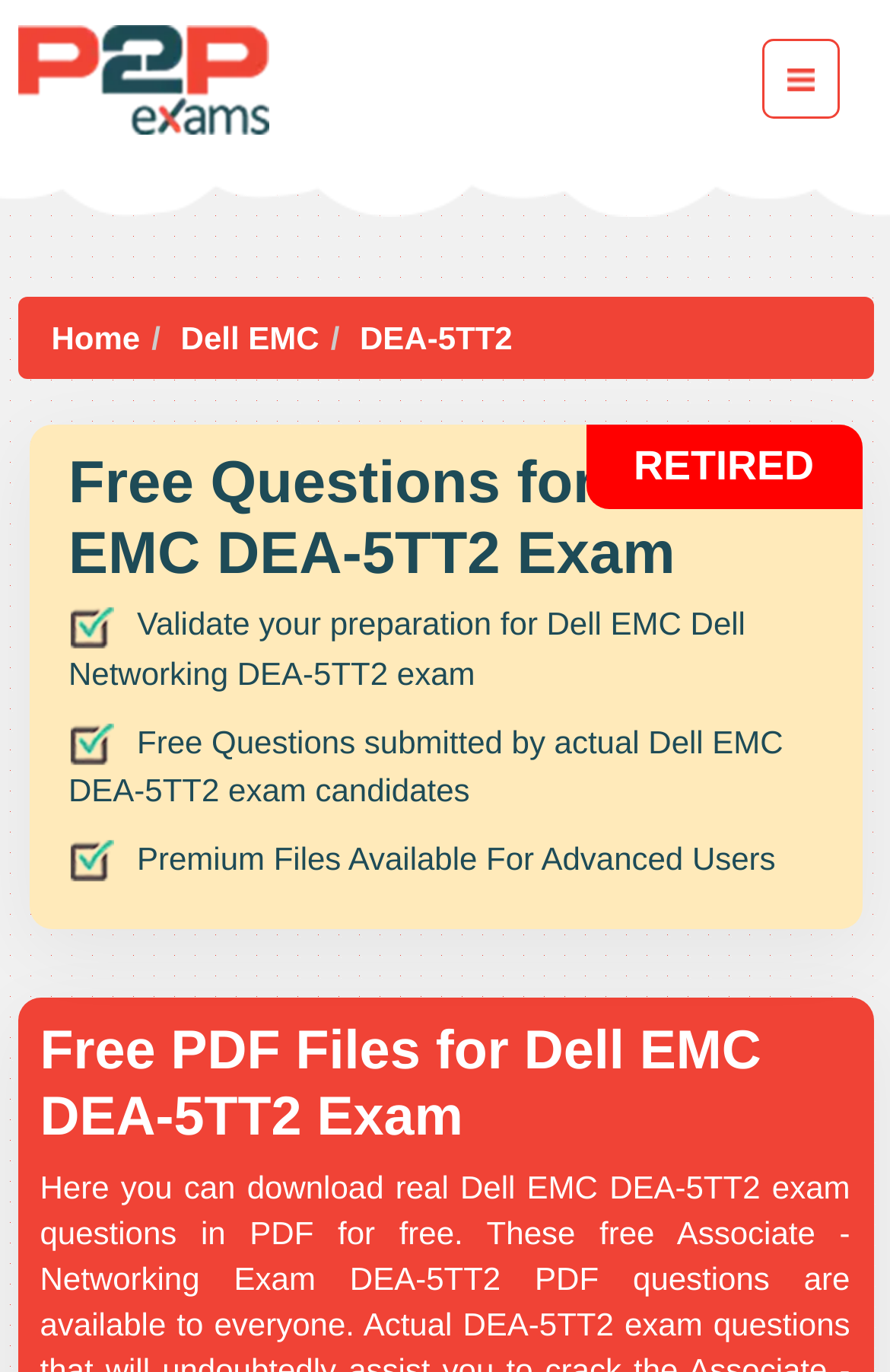Find the bounding box of the UI element described as: "Dell EMC". The bounding box coordinates should be given as four float values between 0 and 1, i.e., [left, top, right, bottom].

[0.203, 0.233, 0.359, 0.26]